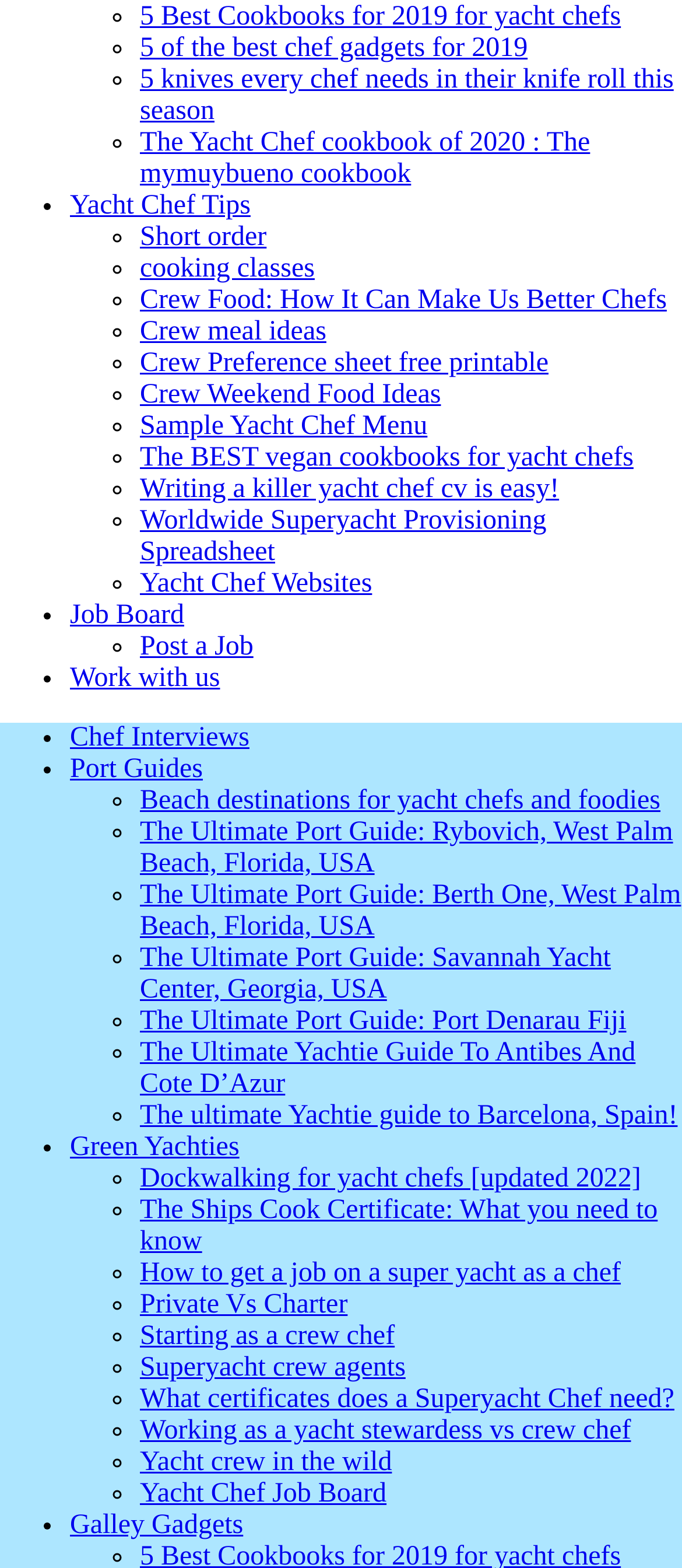Respond to the following question using a concise word or phrase: 
How many links are there on this webpage?

Over 40